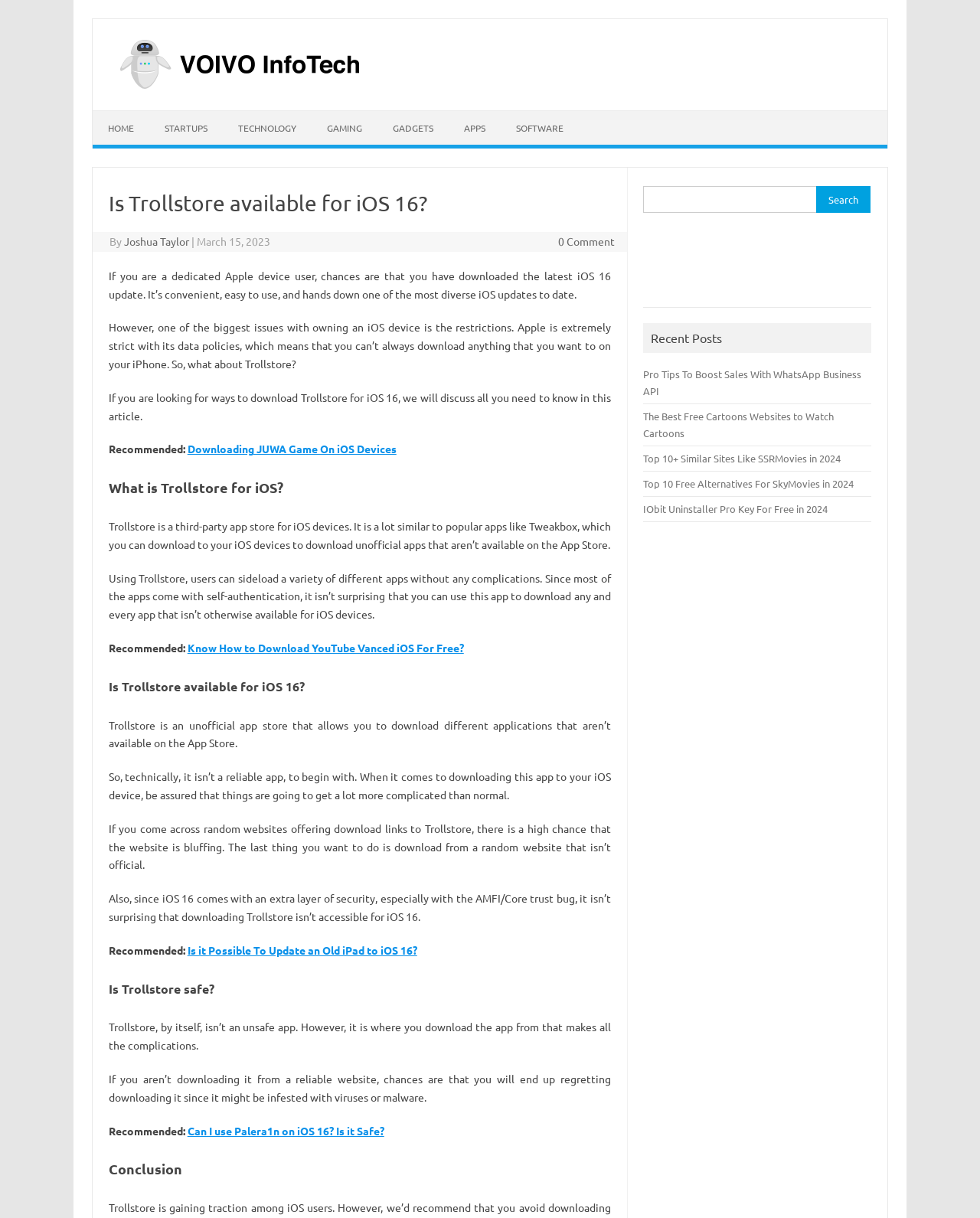What is the risk of downloading Trollstore from an unreliable website?
Look at the image and respond with a one-word or short-phrase answer.

Viruses or malware